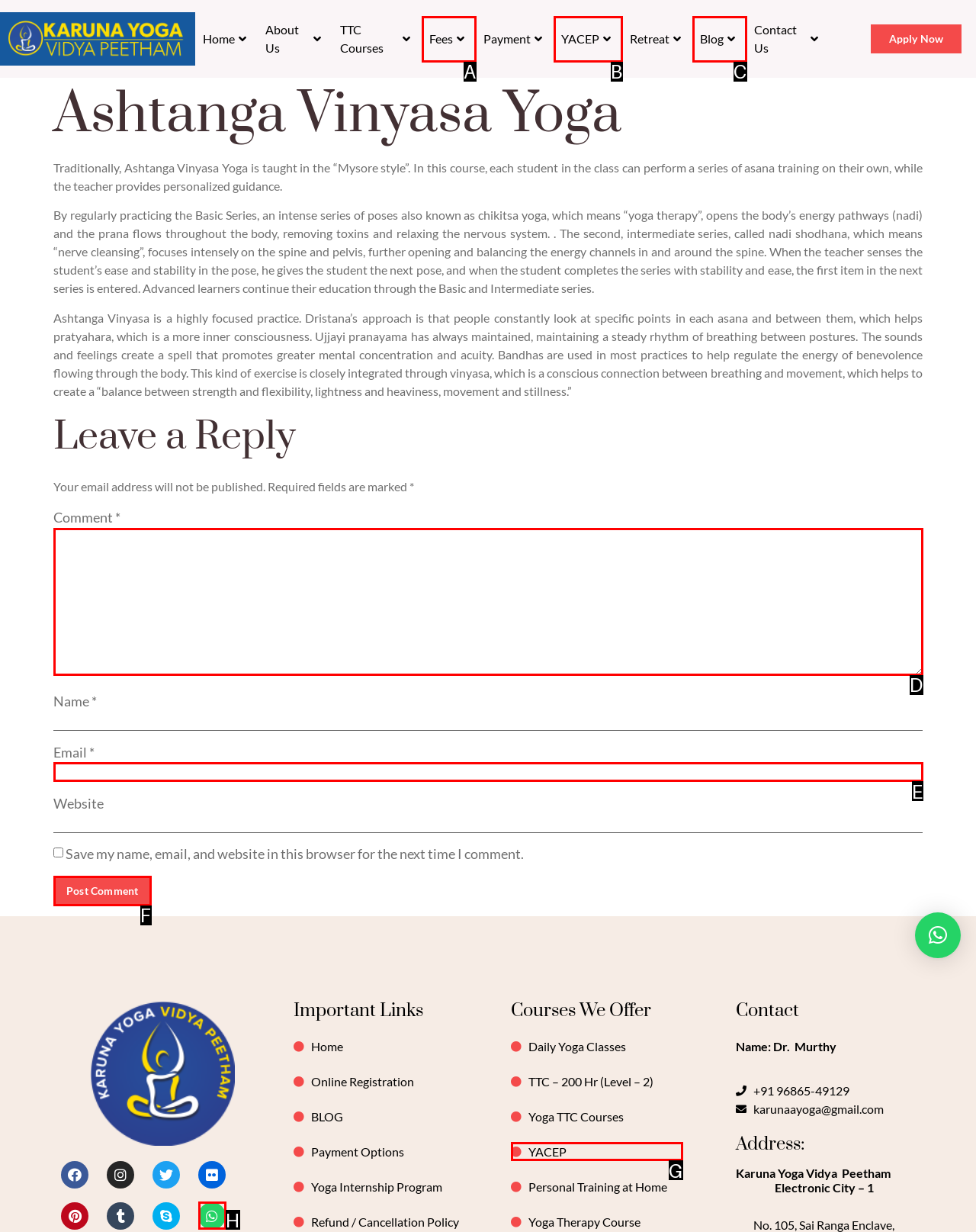Point out which HTML element you should click to fulfill the task: Click on the 'Post Comment' button.
Provide the option's letter from the given choices.

F